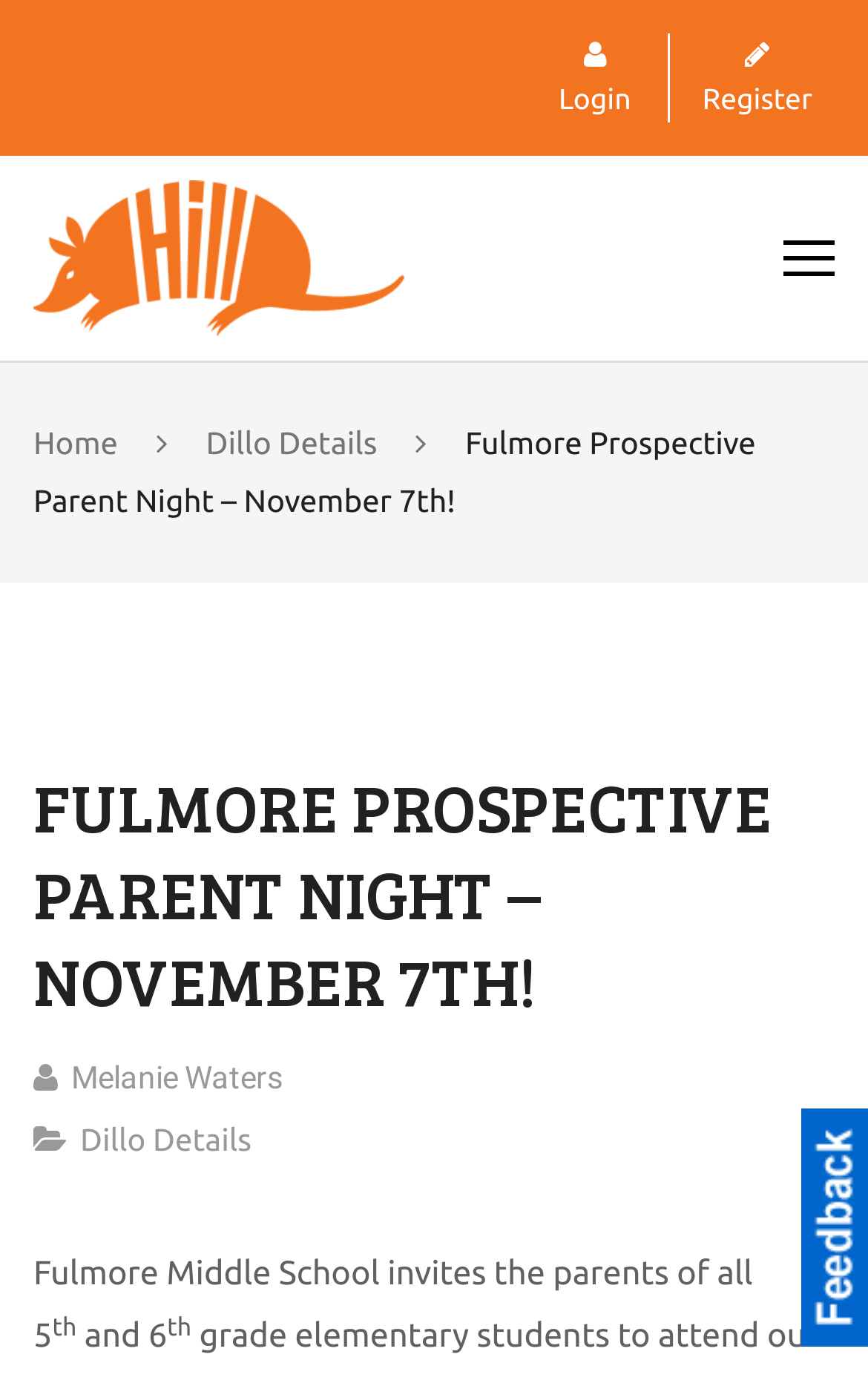What time does the Prospective Parent Session start?
Give a one-word or short phrase answer based on the image.

6:00 p.m.